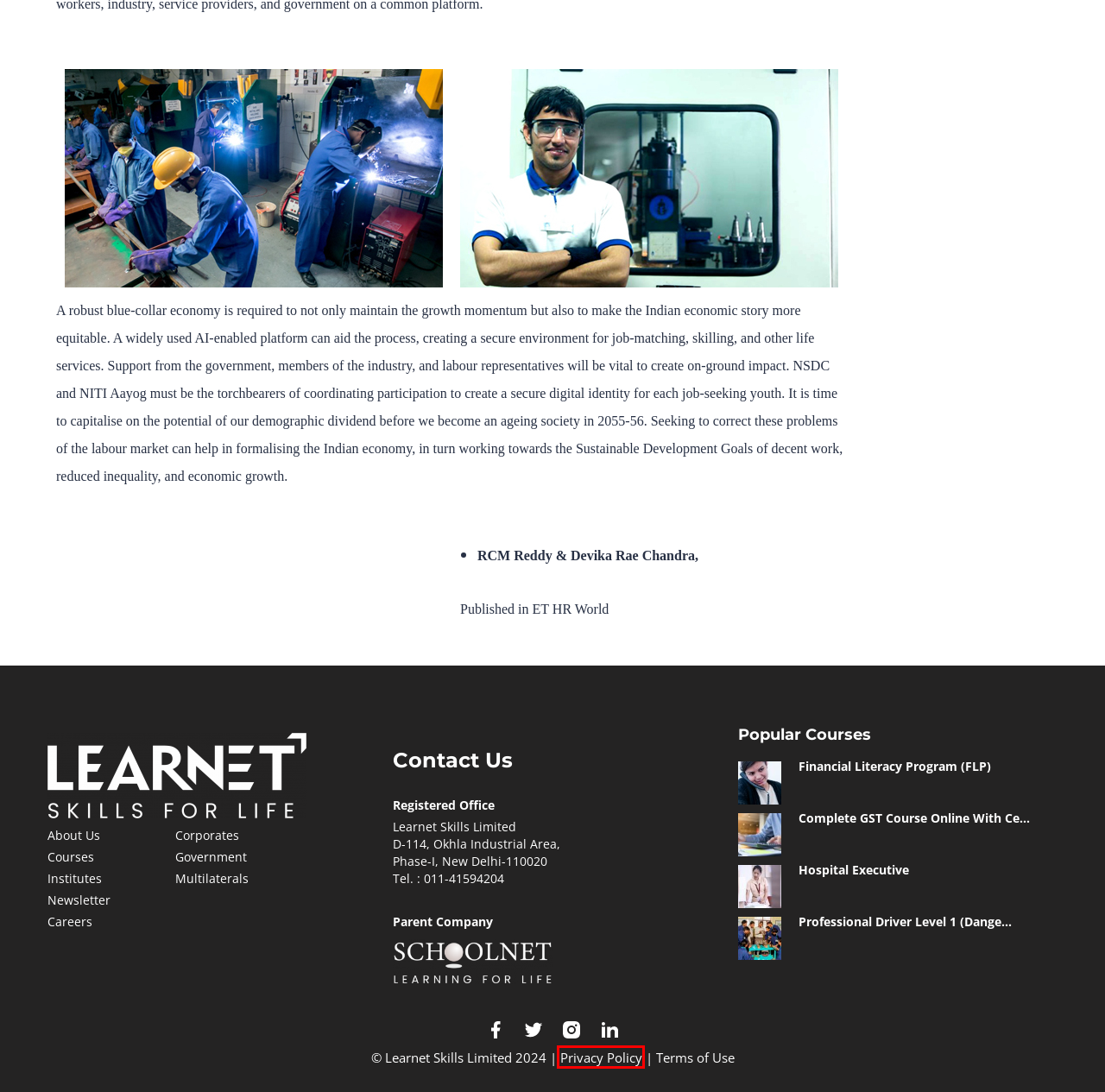You have a screenshot showing a webpage with a red bounding box highlighting an element. Choose the webpage description that best fits the new webpage after clicking the highlighted element. The descriptions are:
A. Multilateral Partners | Learnet Skill Limited
B. Learnet Institute of Skills (LIS) - Our Story
C. Work With Us | Learnet Institute of Skills
D. Complete GST Course Online With Certificate – Learnet
E. Privacy Policy - Learnet
F. List Of Vocational Courses & Vocational Training In India - Learnet
G. Certificate in Professional Driver Level 1 | Dangerous & Hazardous Goods
H. Best Online Learning Platforms for Students - Schoolnet India Limited

E